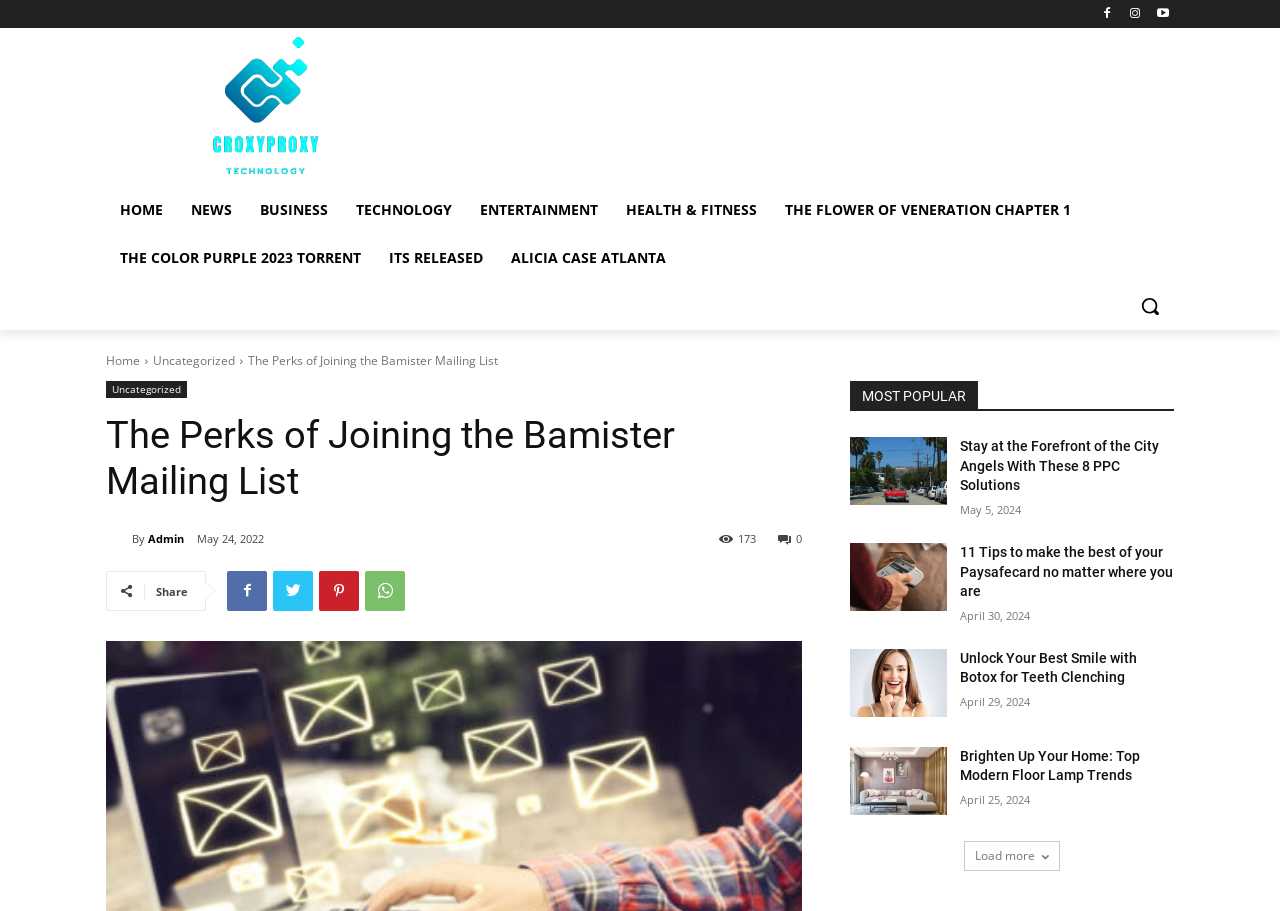What is the function of the button in the top-right corner?
Answer with a single word or phrase, using the screenshot for reference.

Search